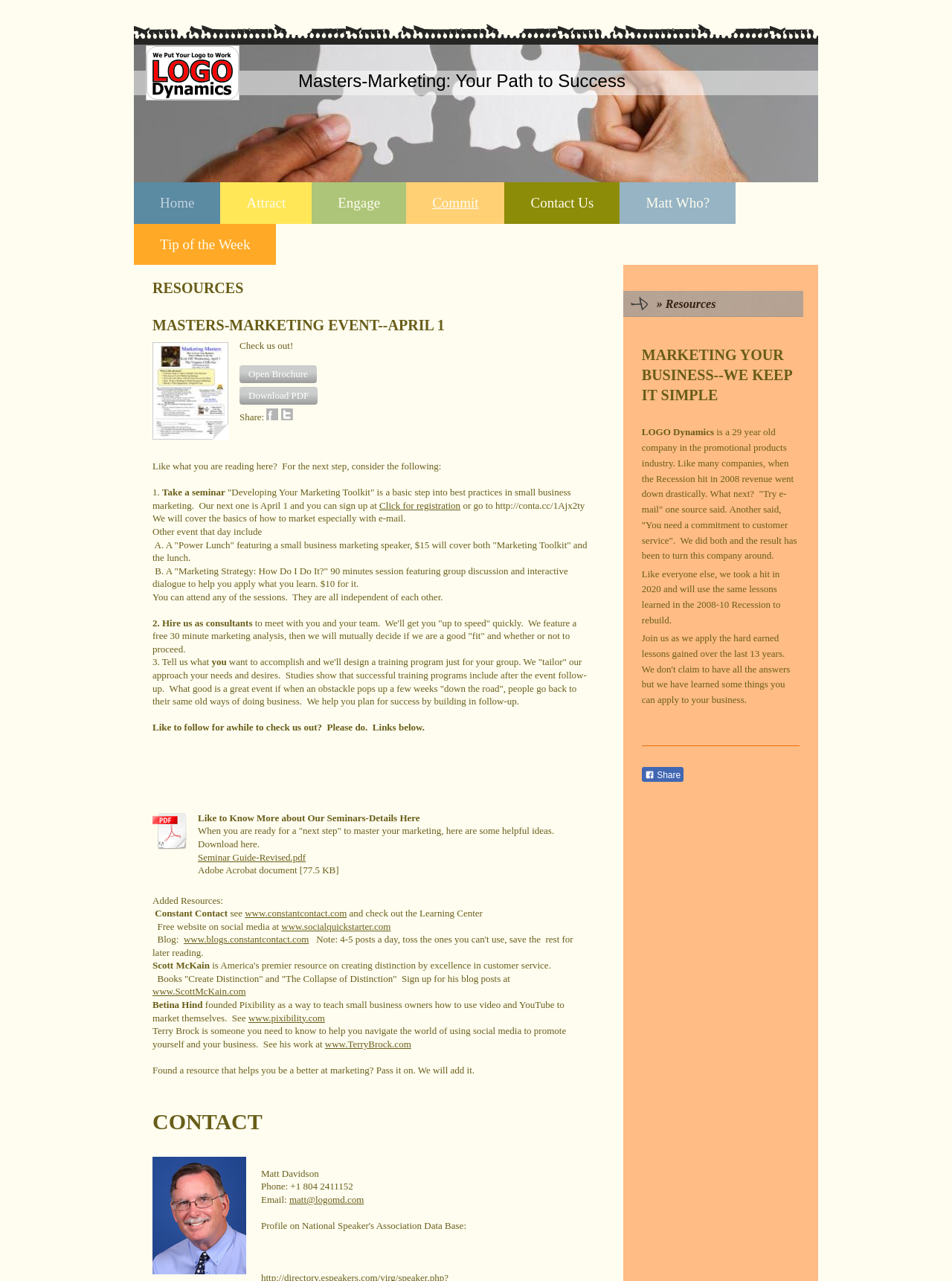Please identify the coordinates of the bounding box that should be clicked to fulfill this instruction: "Open Brochure".

[0.252, 0.285, 0.333, 0.299]